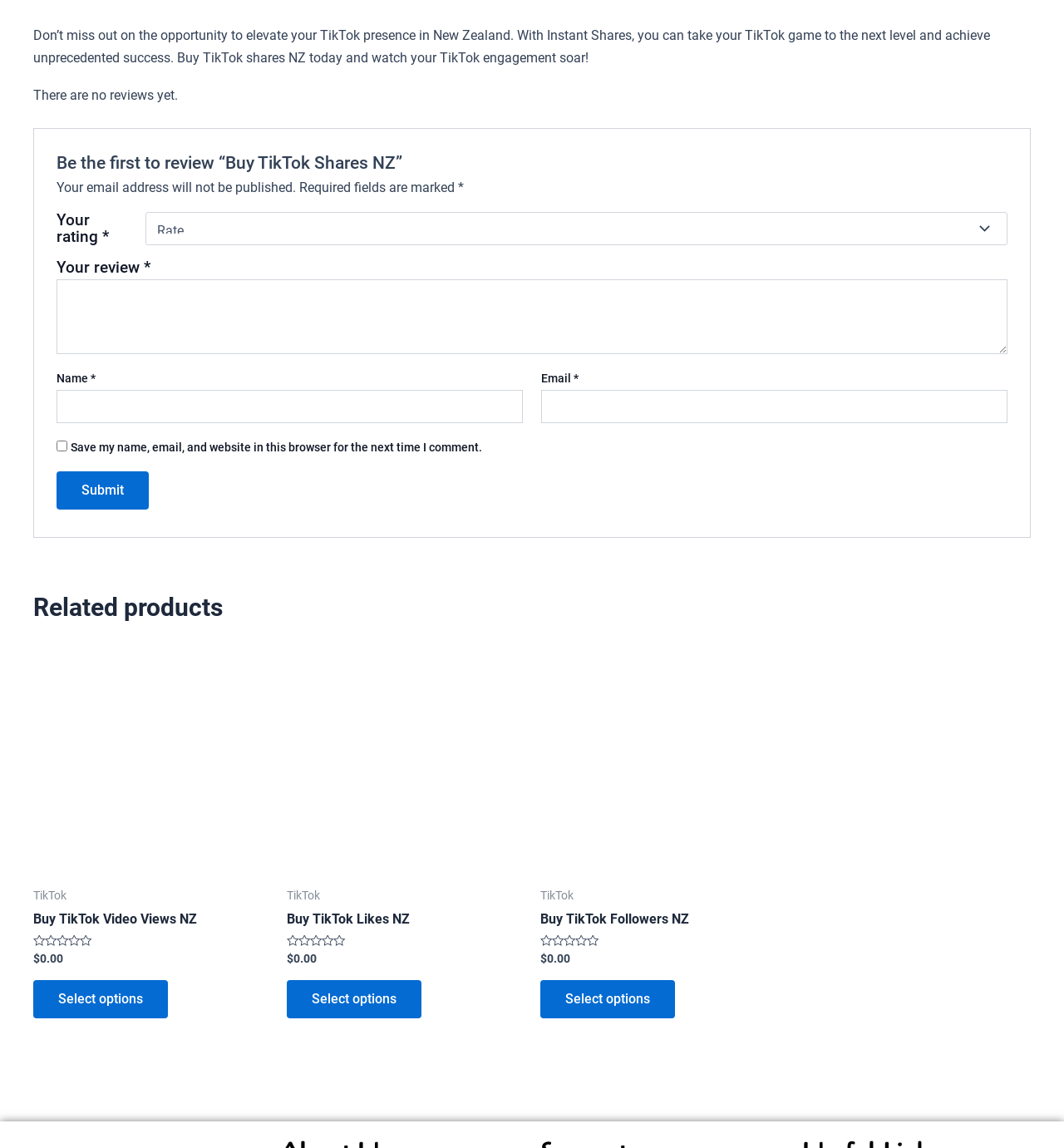Identify the bounding box coordinates for the element you need to click to achieve the following task: "Buy TikTok Followers NZ". The coordinates must be four float values ranging from 0 to 1, formatted as [left, top, right, bottom].

[0.508, 0.794, 0.73, 0.815]